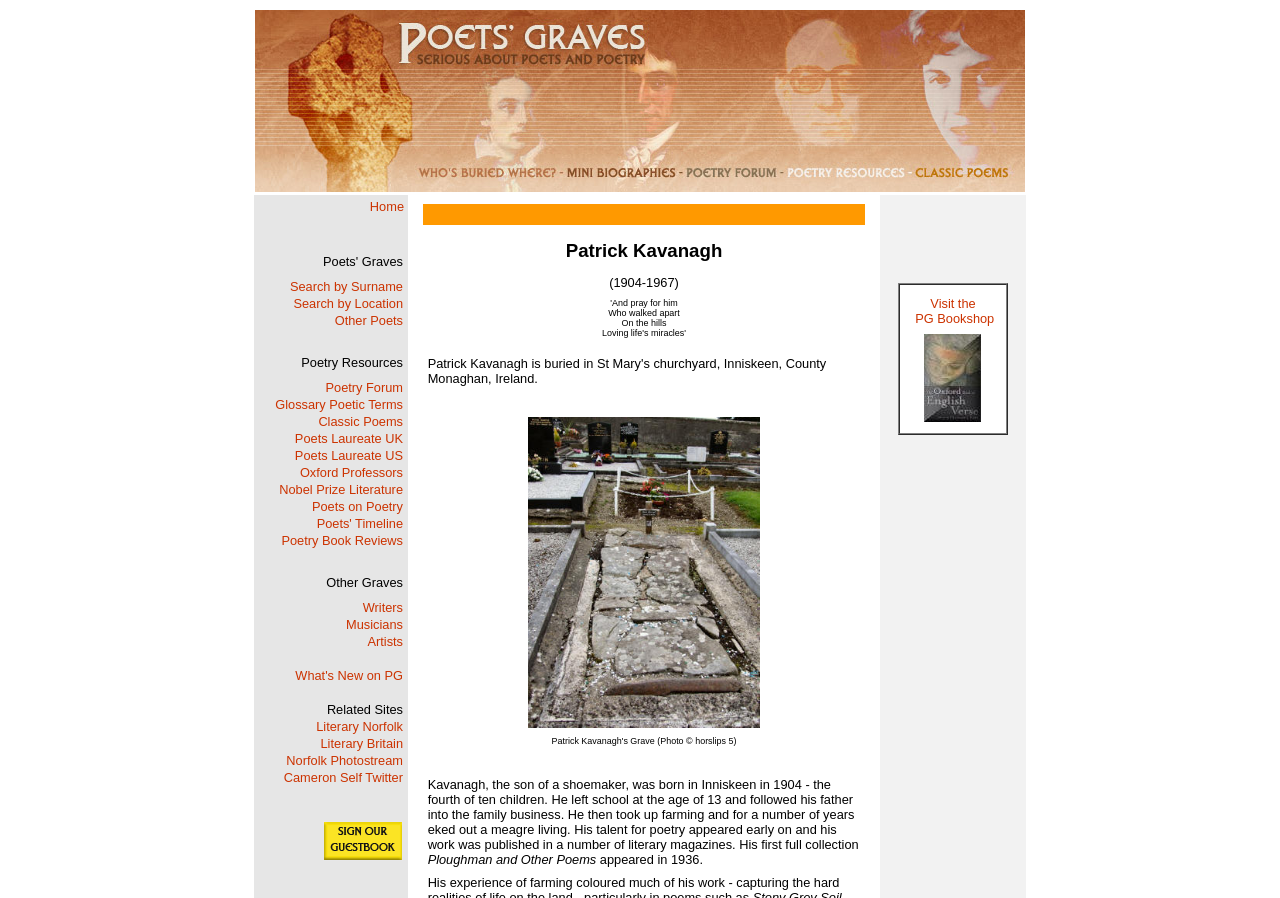Please analyze the image and provide a thorough answer to the question:
What is the name of the poet featured on this webpage?

Based on the webpage's title 'Patrick Kavanagh Iniskeen Ireland poet', I can infer that the poet featured on this webpage is Patrick Kavanagh.